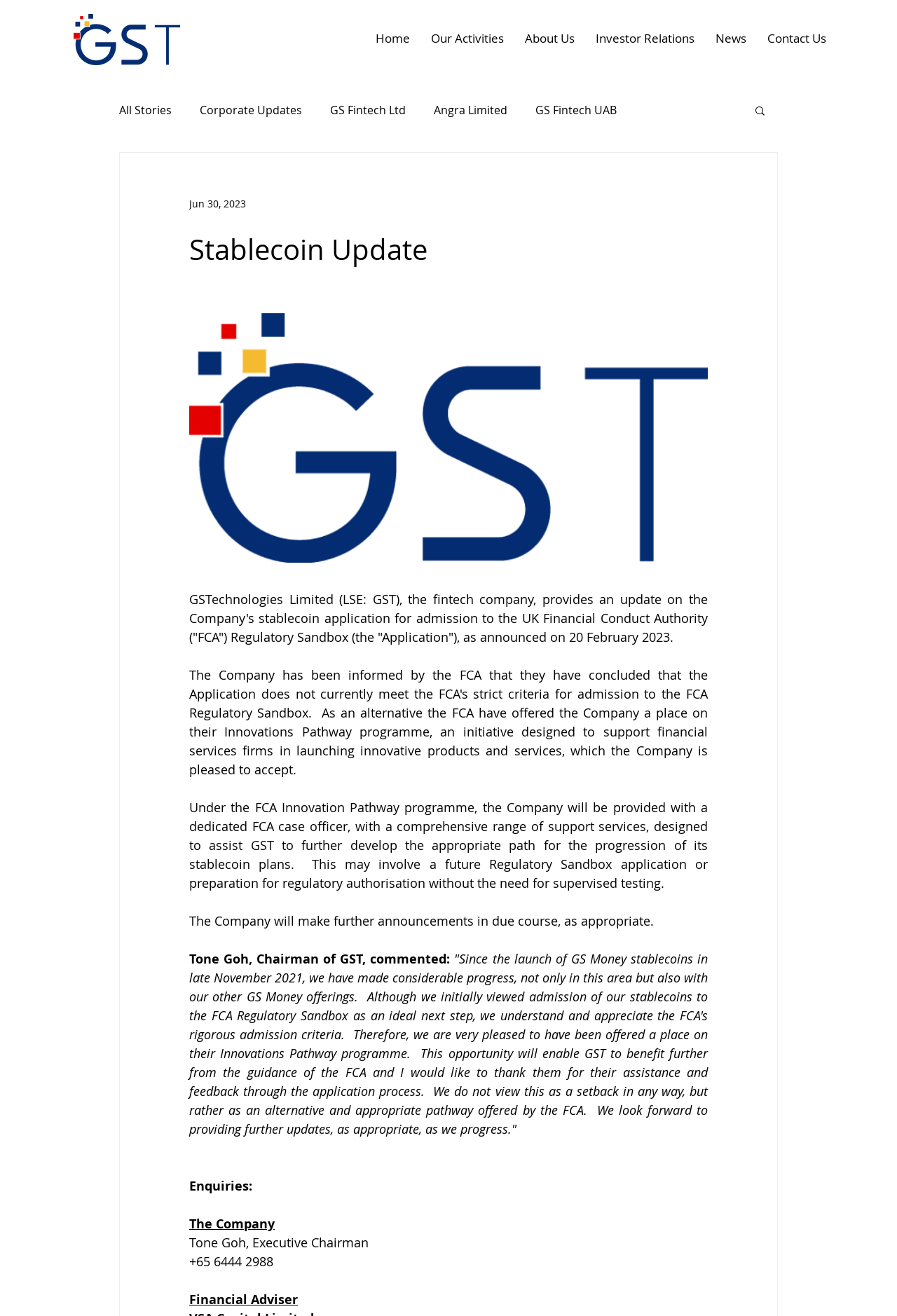Given the element description: "Contact Us", predict the bounding box coordinates of the UI element it refers to, using four float numbers between 0 and 1, i.e., [left, top, right, bottom].

[0.844, 0.016, 0.933, 0.043]